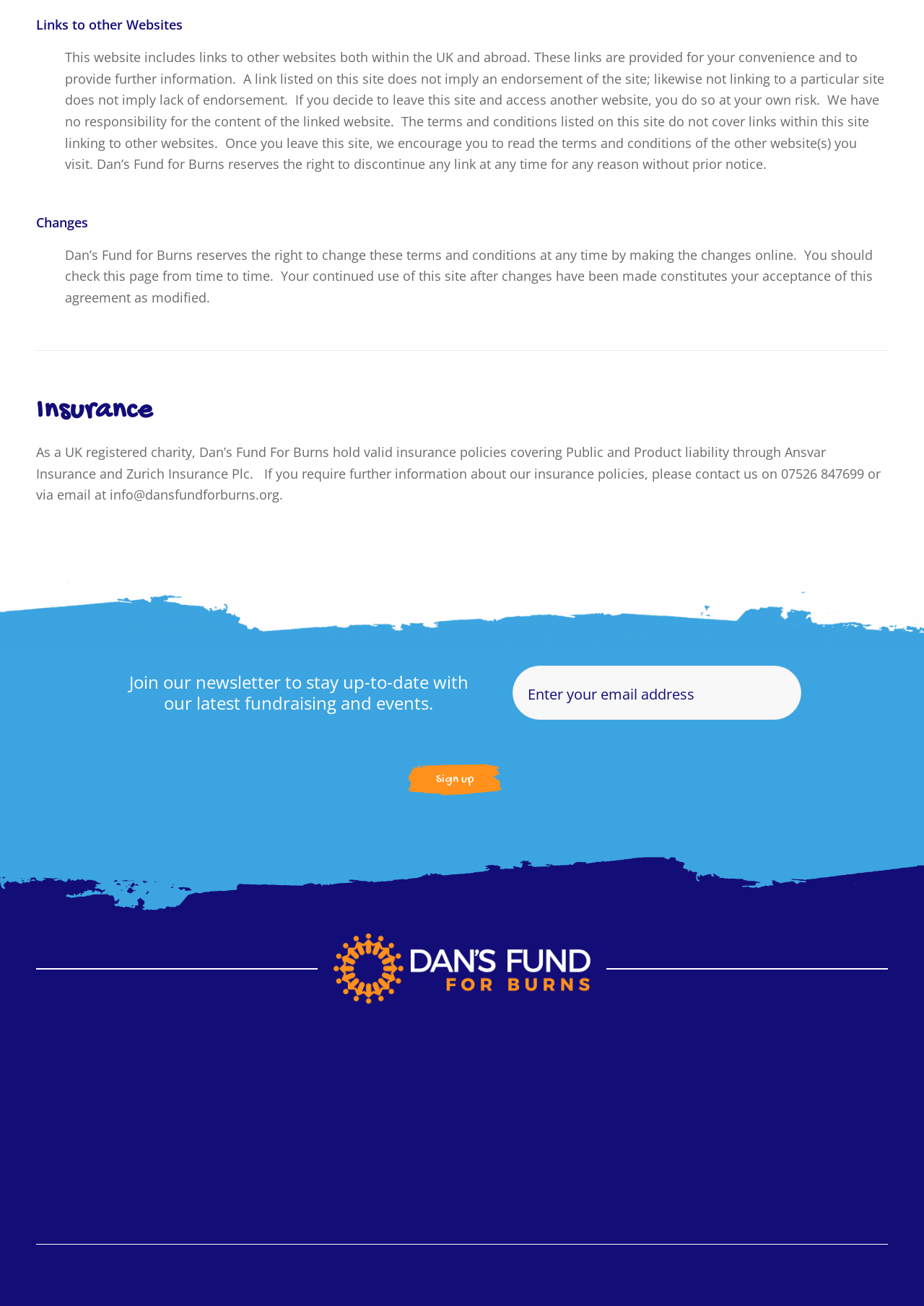What is the phone number to contact the charity?
Based on the image, answer the question in a detailed manner.

The phone number can be found in the heading element with the text '07526 847699' in the contact information section at the bottom of the page.